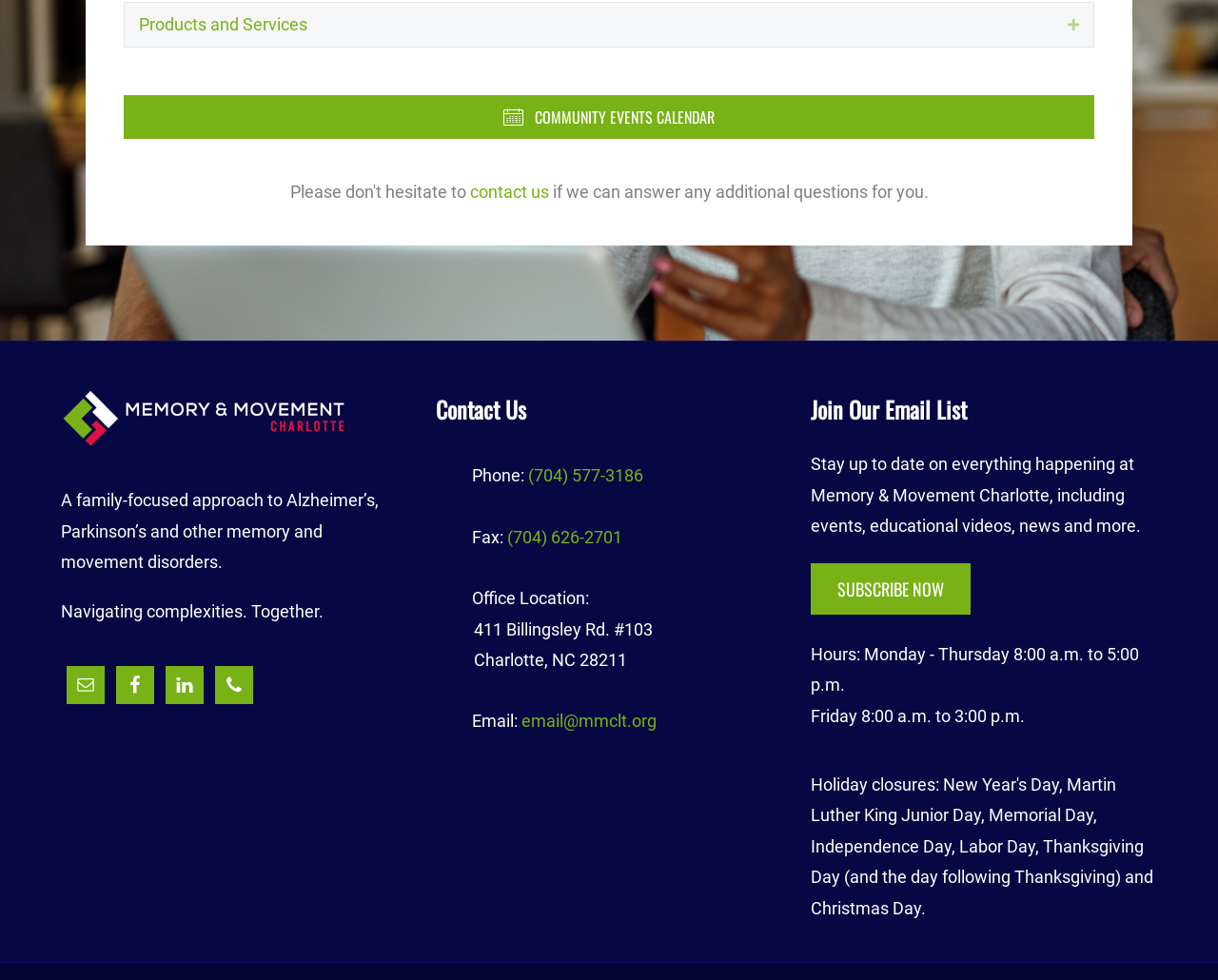Identify the bounding box coordinates for the UI element described as: "Products and Services Expand".

[0.102, 0.003, 0.898, 0.048]